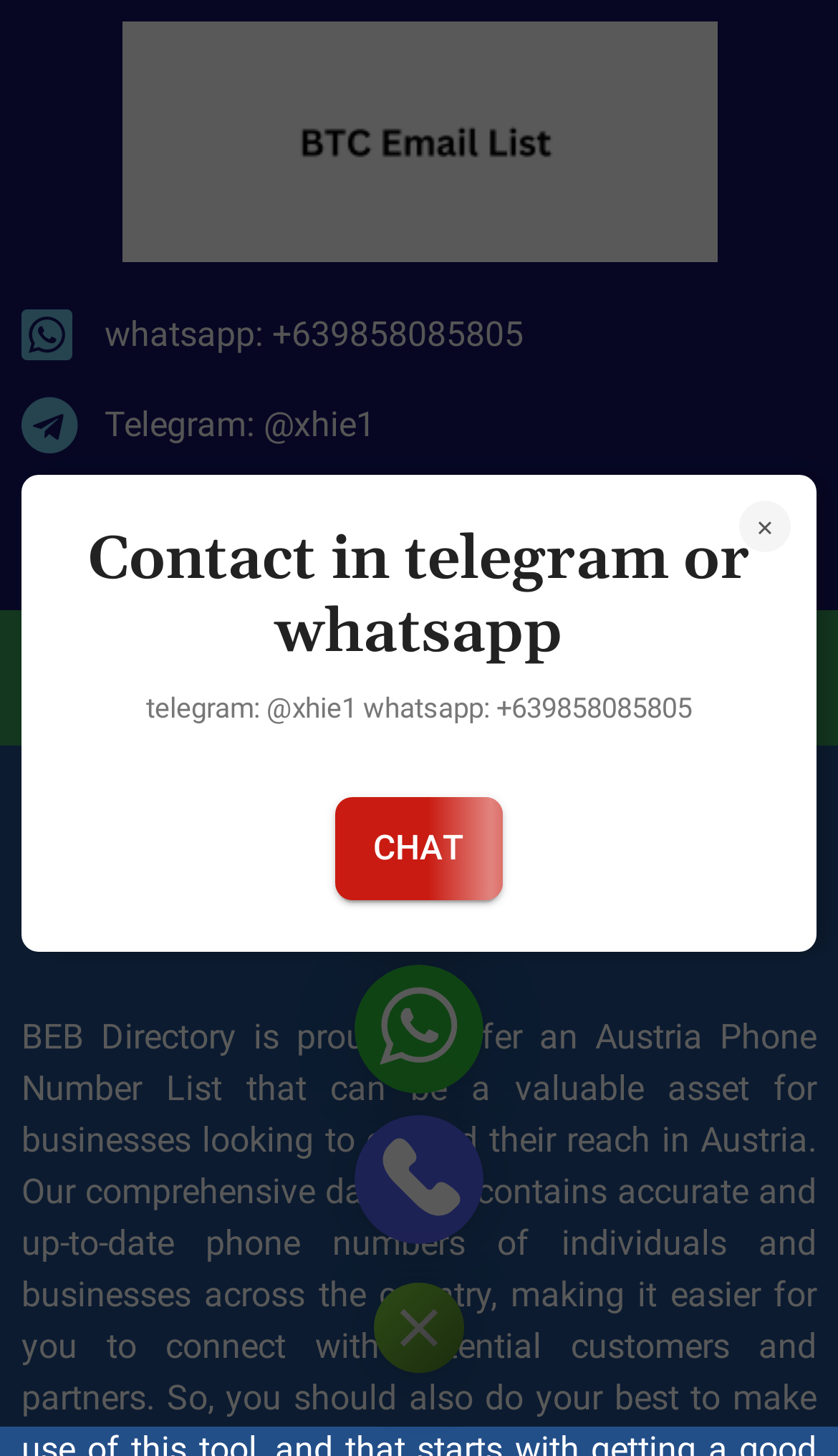Using the information from the screenshot, answer the following question thoroughly:
What is the language option available besides English?

I found the language options by looking at the link elements with text 'EN' and 'CN', and I know that 'CN' usually represents Chinese.